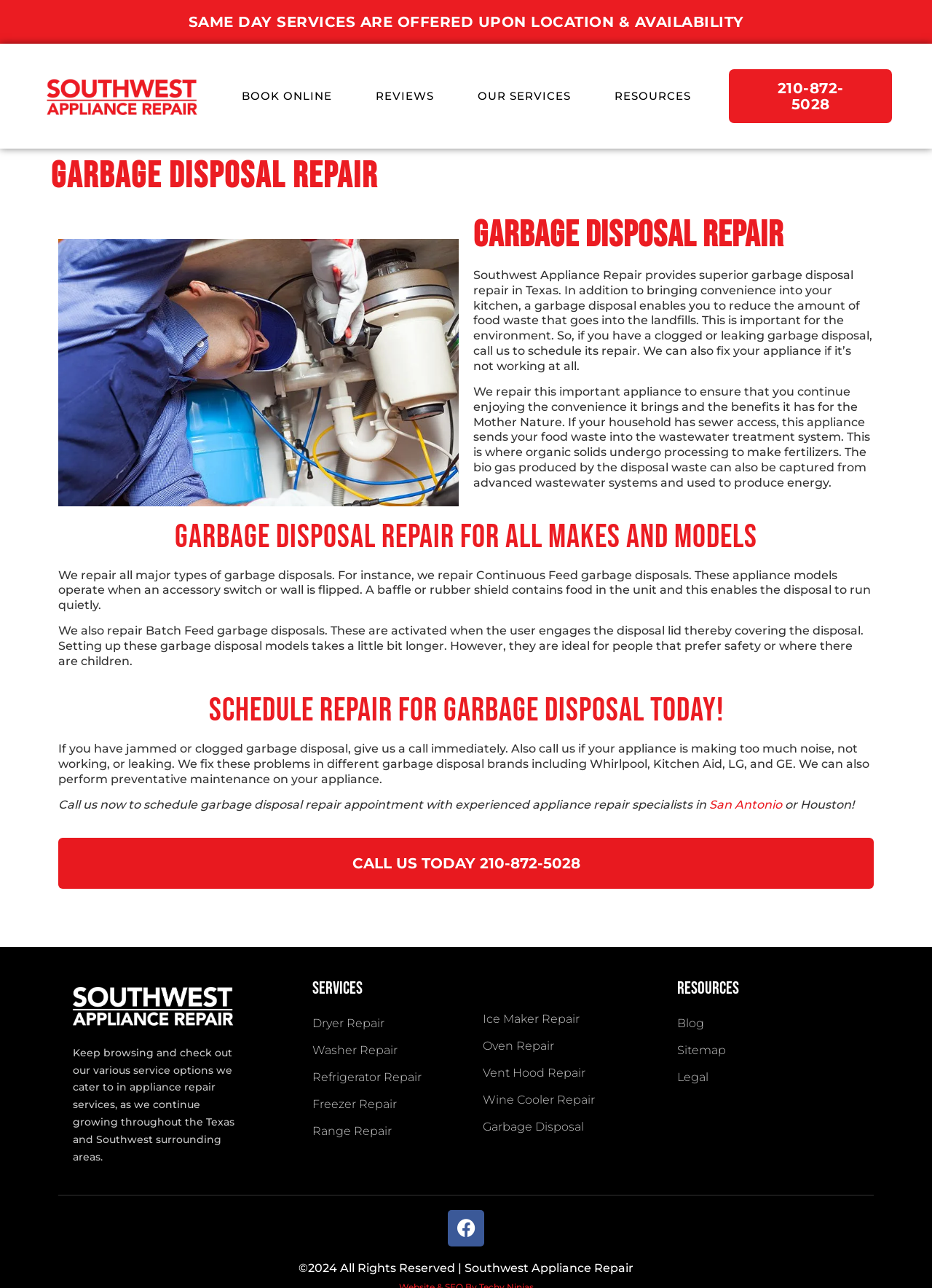What is the company name?
Using the image, elaborate on the answer with as much detail as possible.

I found the company name by looking at the logo image with the text 'Southwest Appliance Repair Color' and also by reading the text 'Southwest Appliance Repair provides superior garbage disposal repair in Texas.'